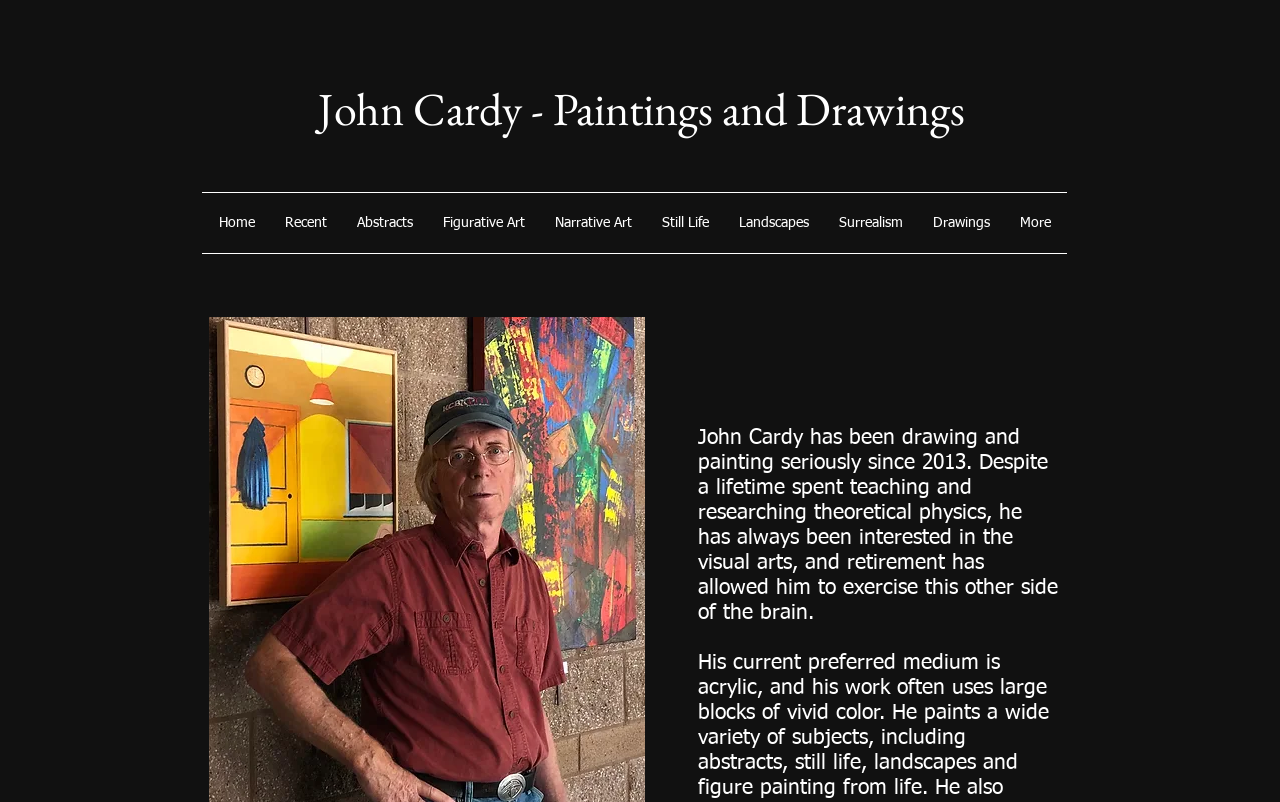Highlight the bounding box of the UI element that corresponds to this description: "Drawings".

[0.717, 0.241, 0.785, 0.315]